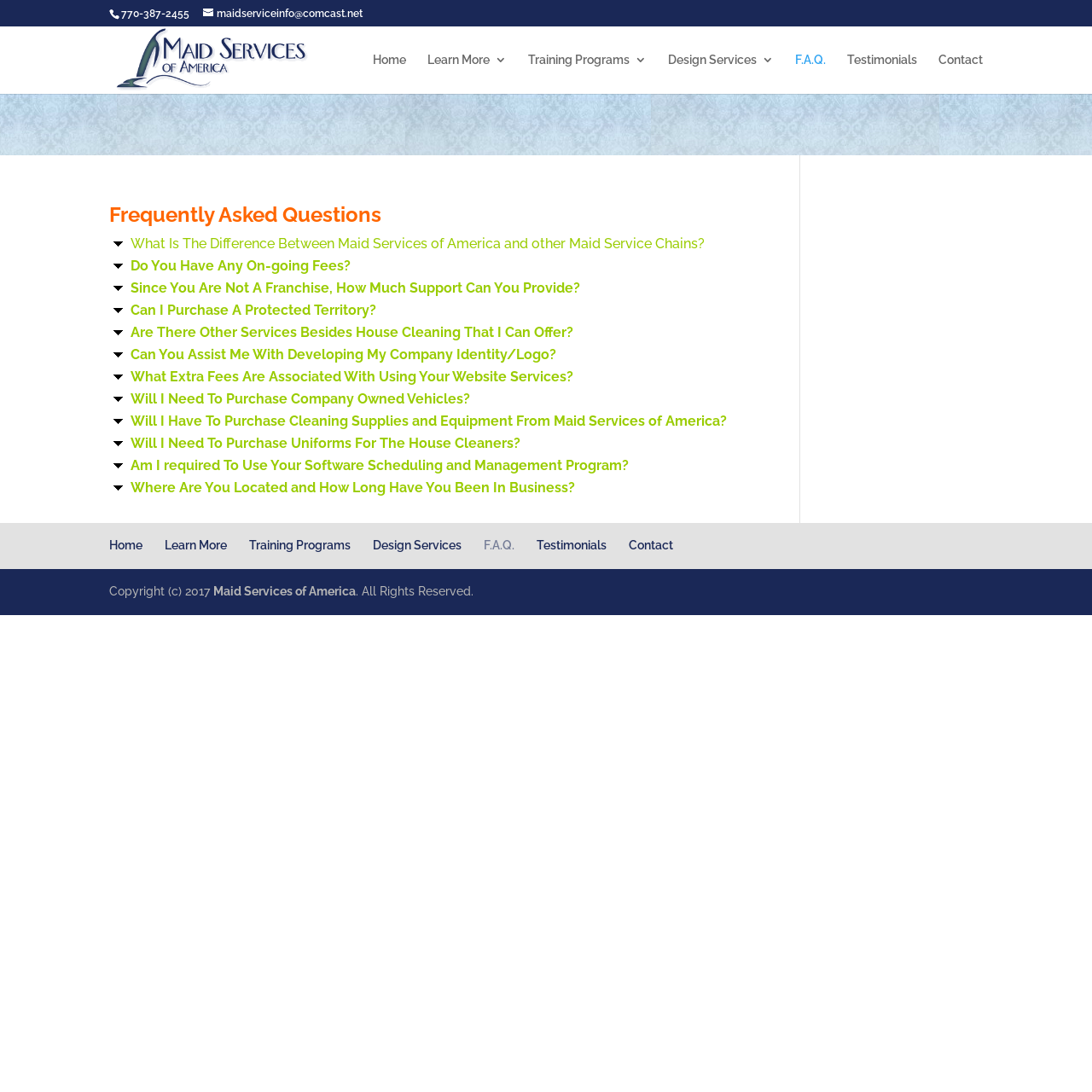Using the details from the image, please elaborate on the following question: How can I contact Maid Services of America via email?

I found the email address by looking at the top section of the webpage, where the contact information is usually displayed. The email address is written in plain text as 'maidserviceinfo@comcast.net'.